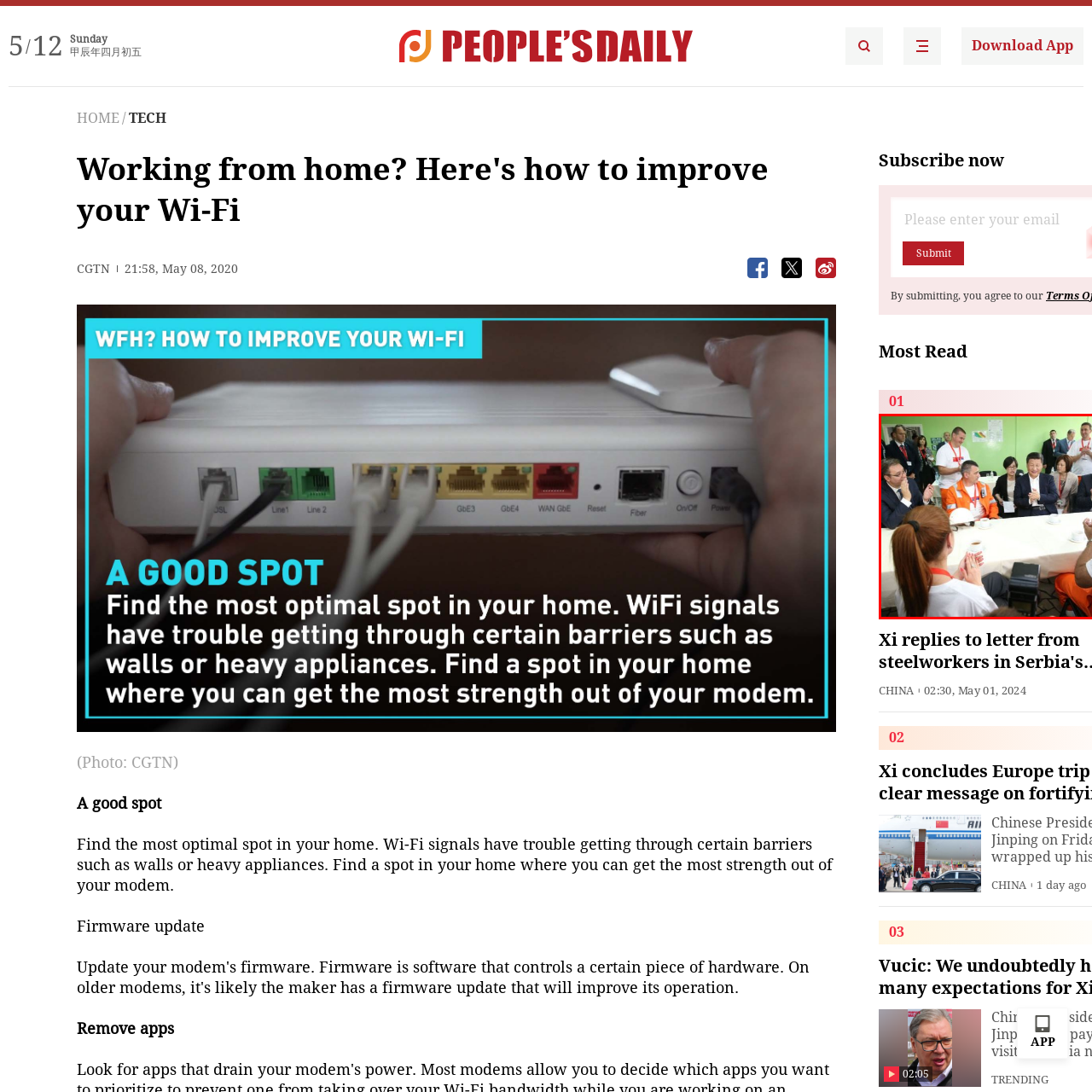Look closely at the image surrounded by the red box, What is the mood of the event? Give your answer as a single word or phrase.

Positive